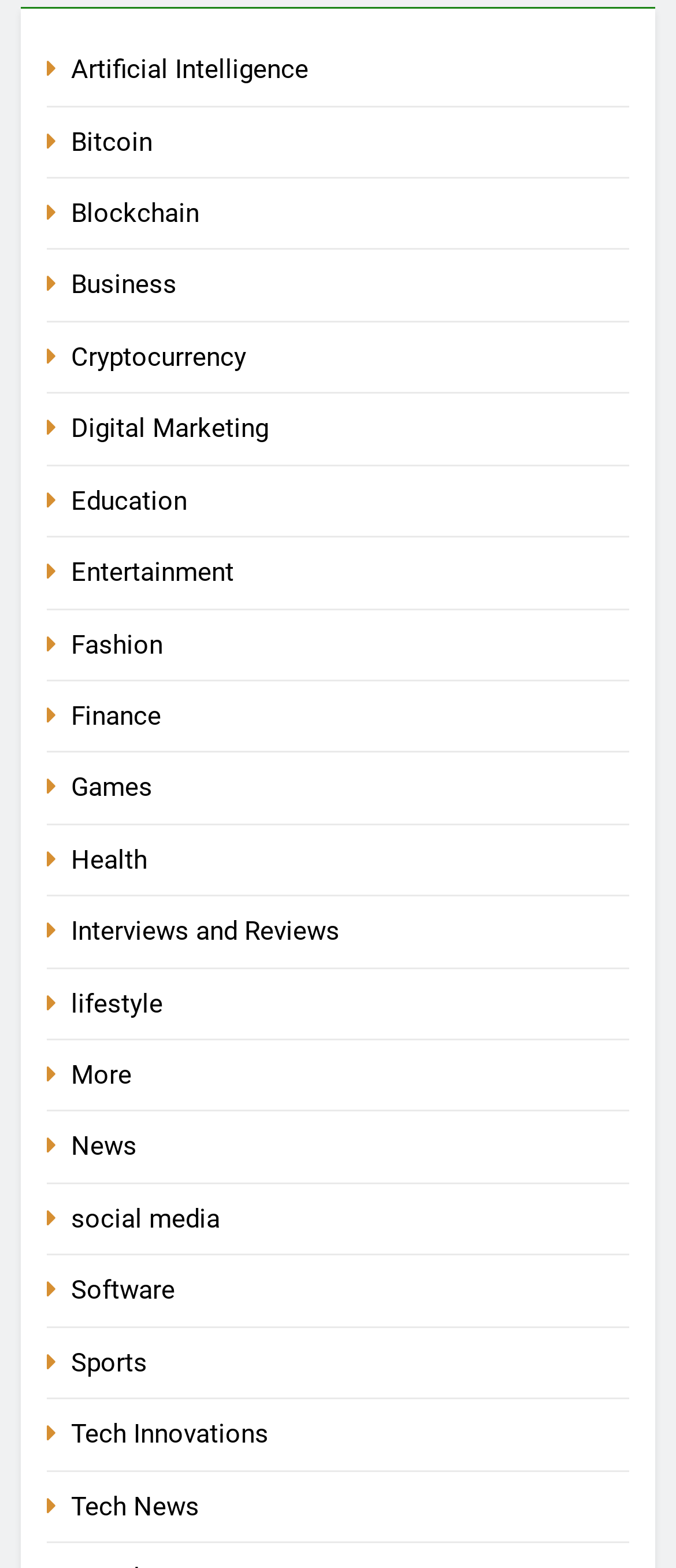What is the category located below 'Blockchain'?
Please elaborate on the answer to the question with detailed information.

By analyzing the y1 and y2 coordinates of the link elements, I determined that the element 'Business' is located below 'Blockchain' since its y1 coordinate is greater than that of 'Blockchain'.